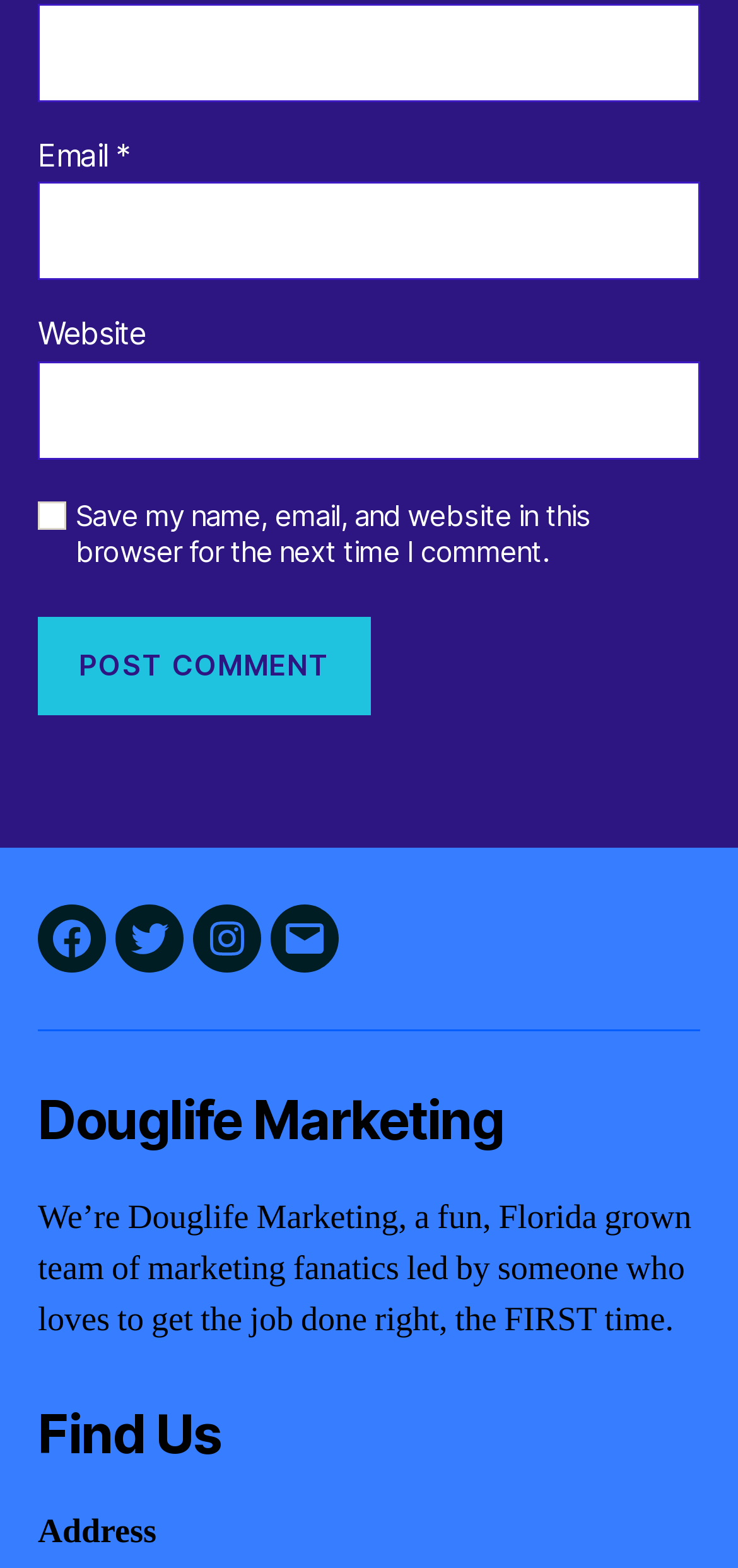Provide a brief response to the question below using a single word or phrase: 
How many social media links are there?

4